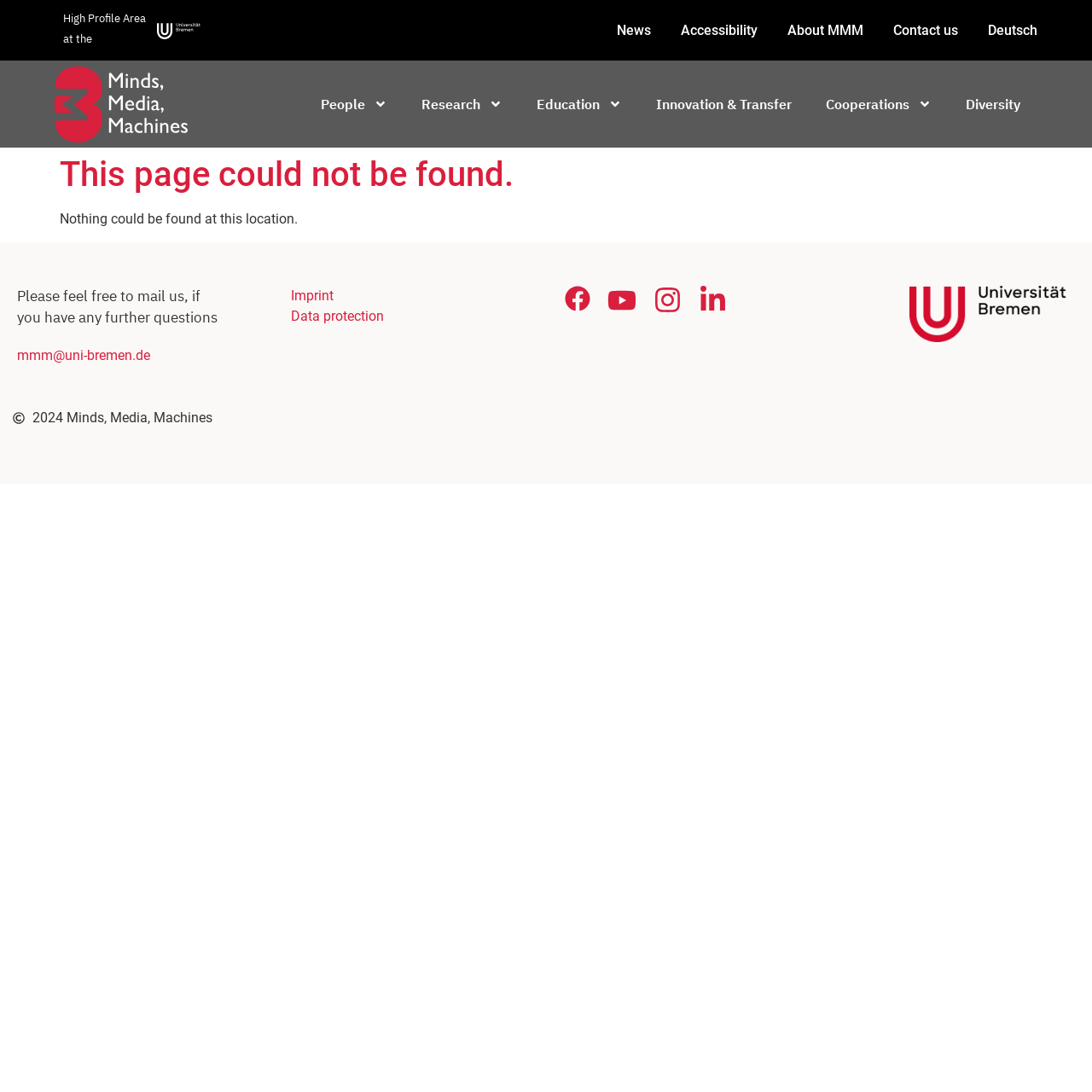Please determine the bounding box coordinates of the element to click on in order to accomplish the following task: "Click the Contact us link". Ensure the coordinates are four float numbers ranging from 0 to 1, i.e., [left, top, right, bottom].

[0.818, 0.01, 0.877, 0.046]